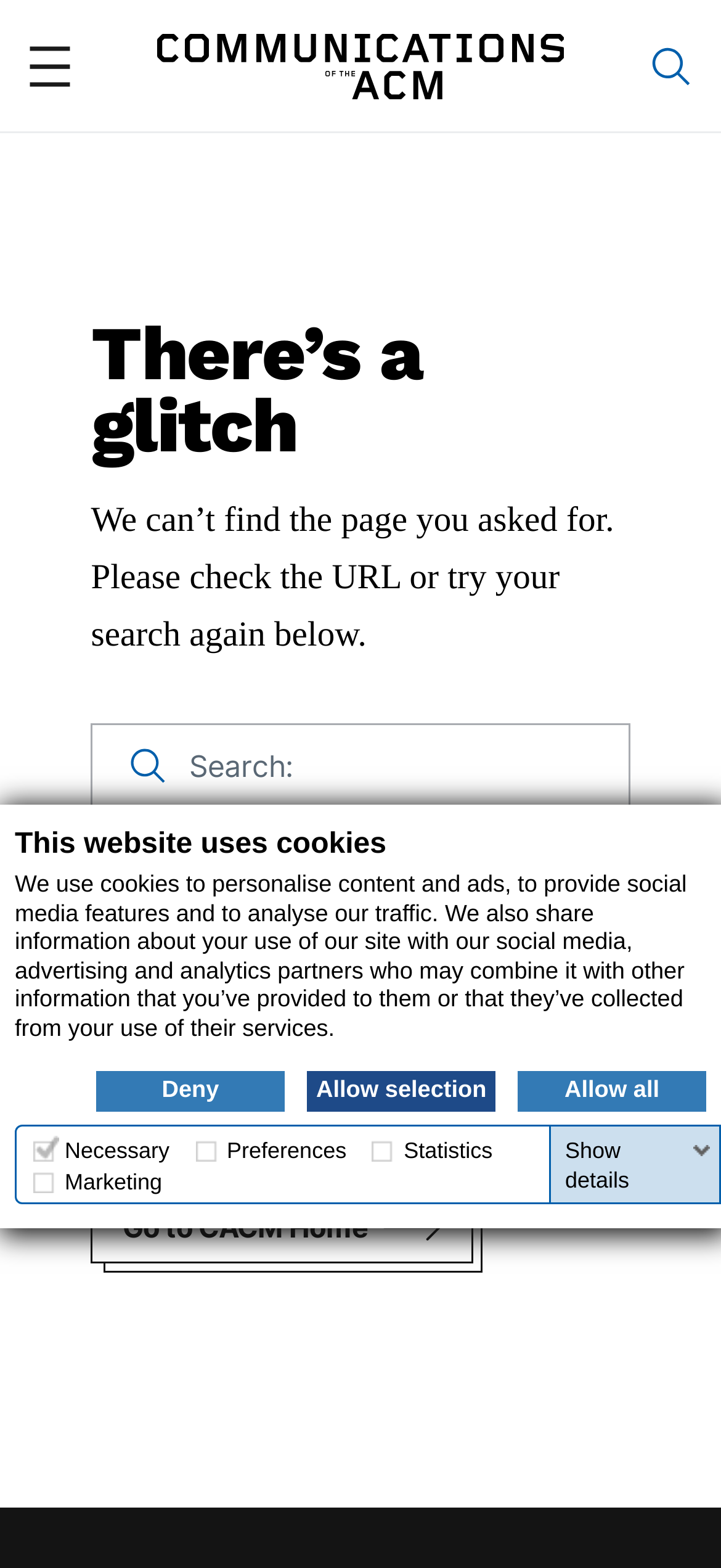Produce an extensive caption that describes everything on the webpage.

The webpage is a "Page not found" error page from Communications of the ACM. At the top, there is a dialog box with a heading "This website uses cookies" and a description of how the website uses cookies. Below the heading, there are three links: "Deny", "Allow selection", and "Allow all". 

To the right of the dialog box, there is a main menu button with a hamburger icon. Next to the main menu button, there is a search link. 

The main content of the page is a header section with a heading "There’s a glitch" and a description of the error, stating that the page cannot be found and suggesting to check the URL or try searching again. Below the description, there is a search box with a label "Search:" and two buttons: "Search this site" and "Search the ACM Digital Library". 

Below the search box, there is a horizontal separator line, and then a link to the "Home" page with a description "Go to CACM Home".